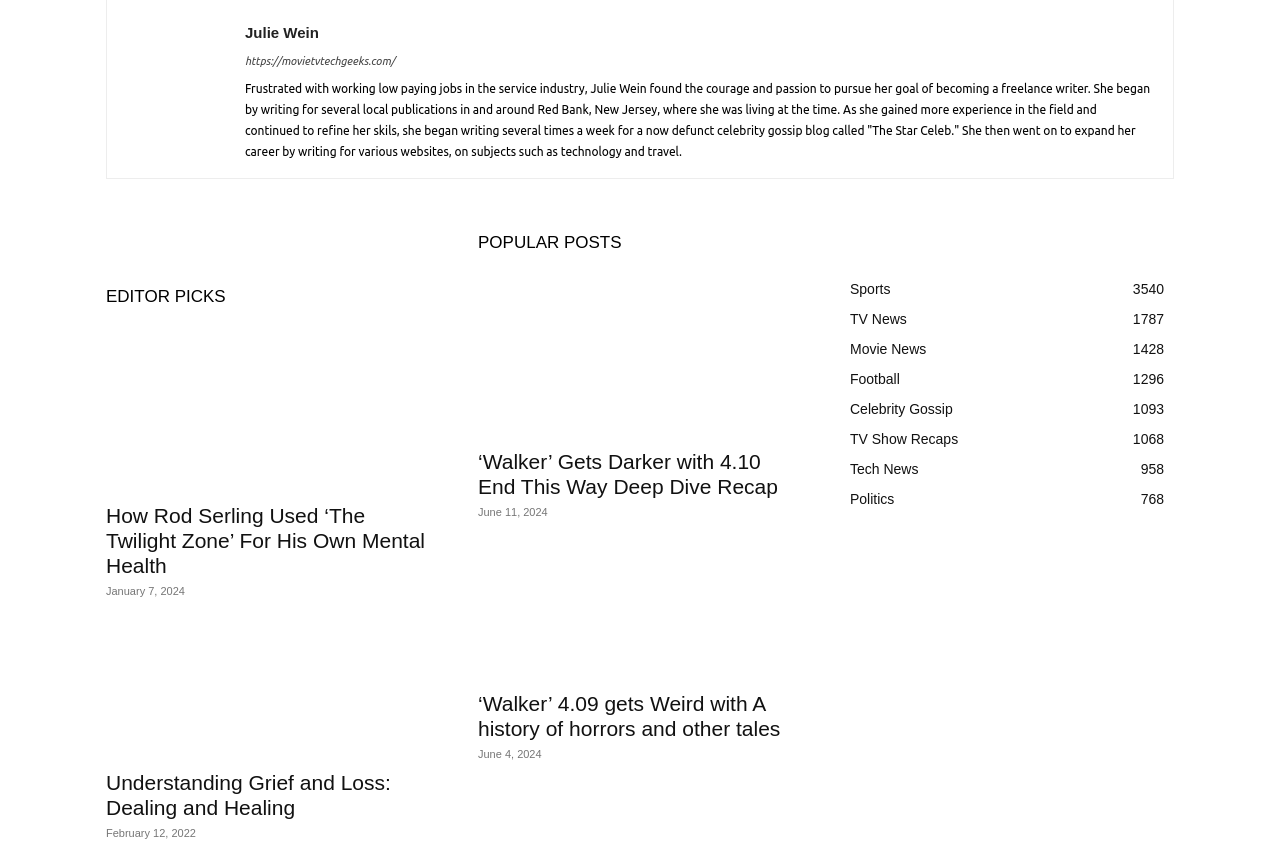Please determine the bounding box coordinates for the element that should be clicked to follow these instructions: "Read the article about Rod Serling's mental health".

[0.083, 0.384, 0.336, 0.574]